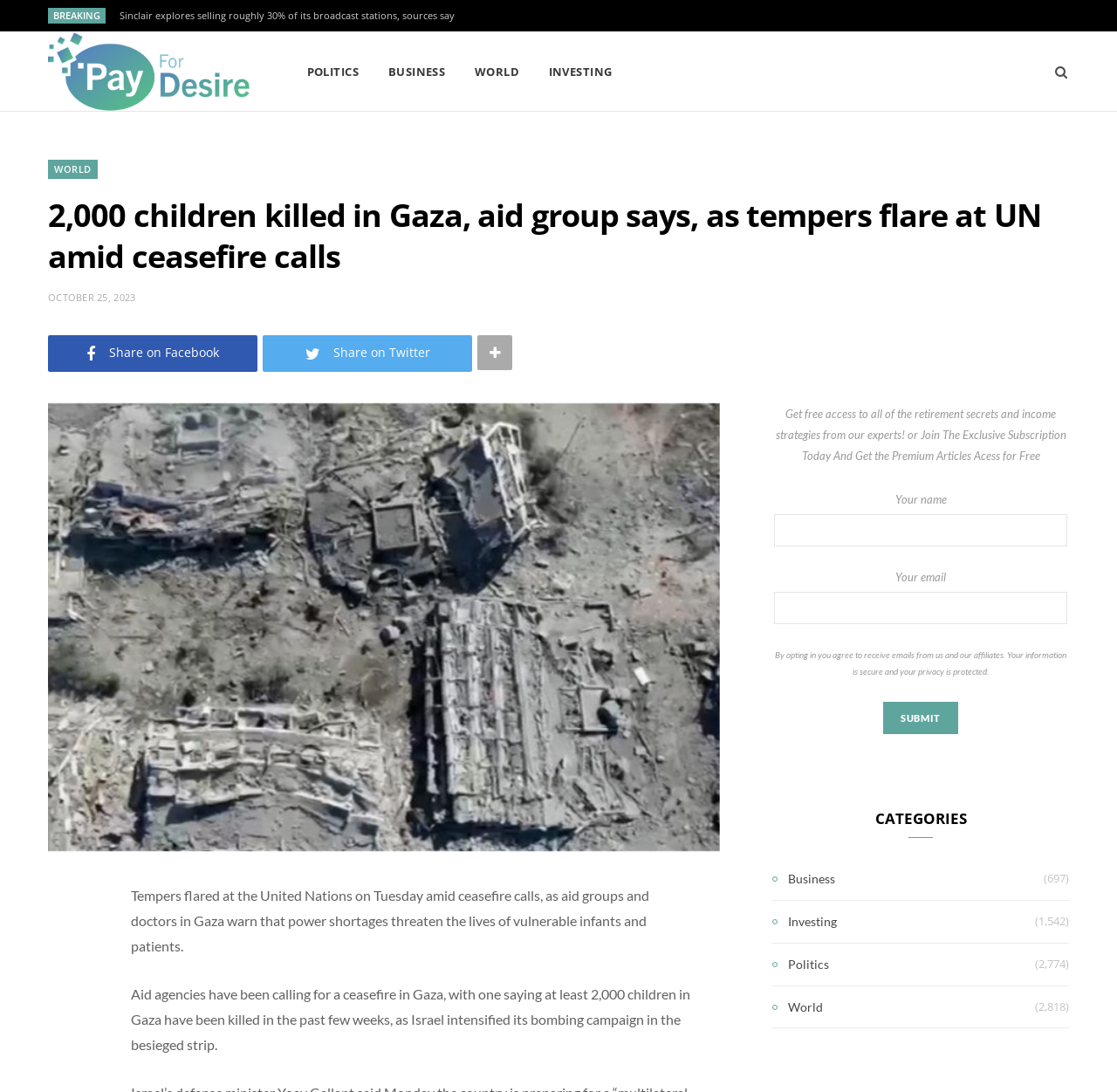What social media platforms can users share the article on?
Look at the image and respond with a one-word or short-phrase answer.

Facebook, Twitter